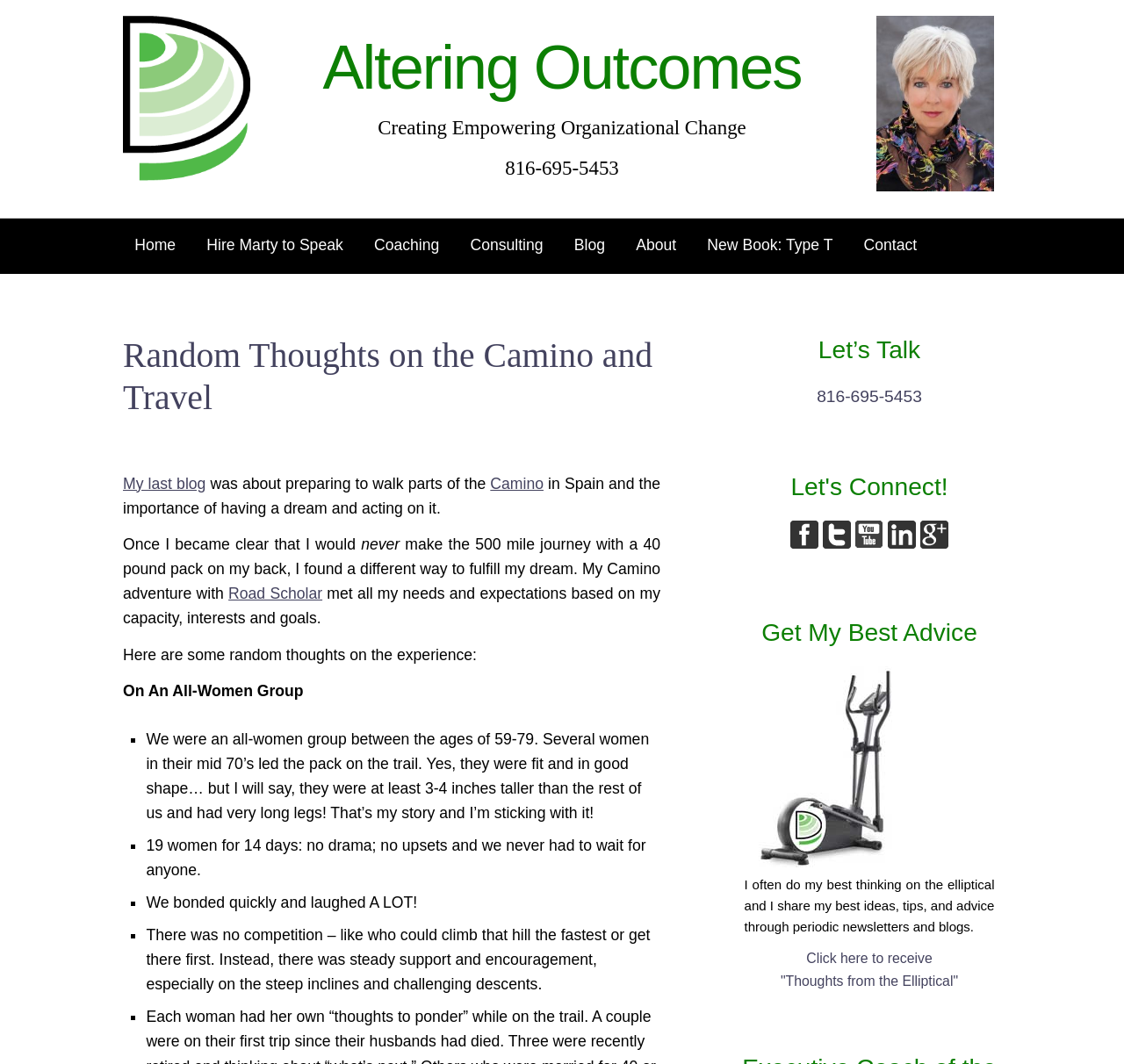Please find the bounding box coordinates of the clickable region needed to complete the following instruction: "Contact Marty through phone". The bounding box coordinates must consist of four float numbers between 0 and 1, i.e., [left, top, right, bottom].

[0.336, 0.11, 0.664, 0.168]